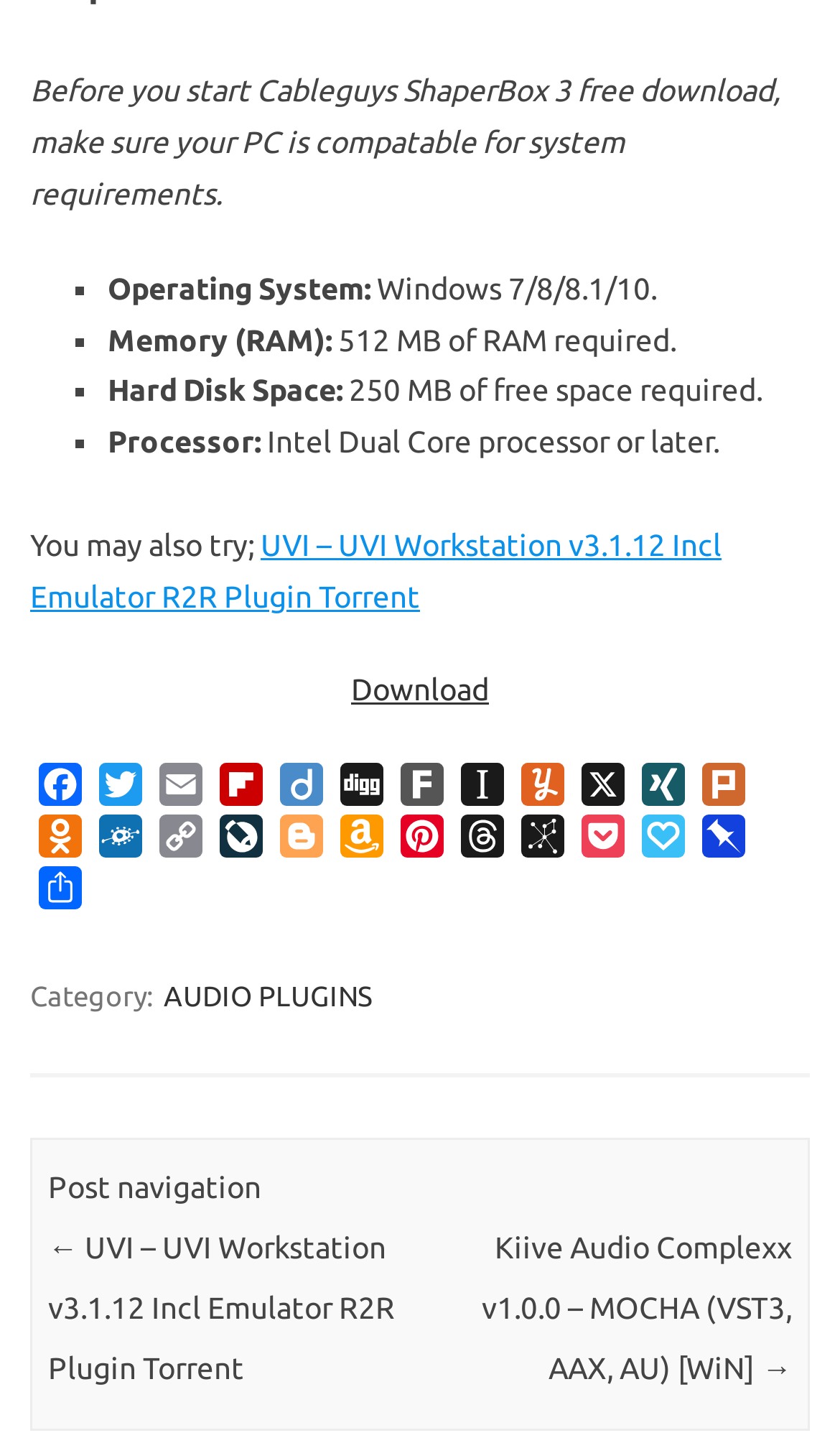How much free hard disk space is required for Cableguys ShaperBox 3?
Please interpret the details in the image and answer the question thoroughly.

The webpage specifies the system requirements for Cableguys ShaperBox 3, including the hard disk space requirement, which is 250 MB of free space, as indicated by the text 'Hard Disk Space: 250 MB of free space required'.